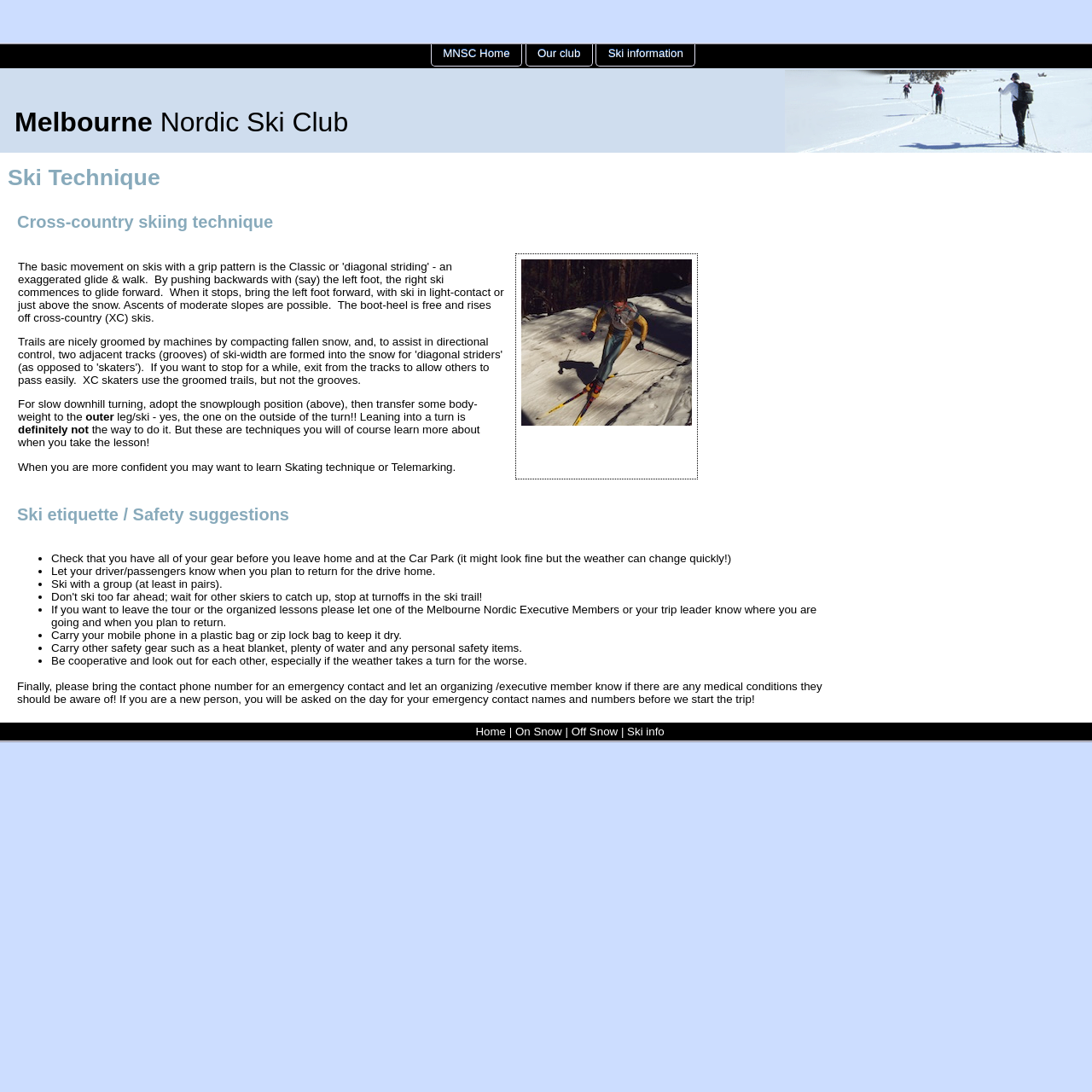What is the recommended way to turn downhill?
Based on the image, answer the question with a single word or brief phrase.

Snowplough position